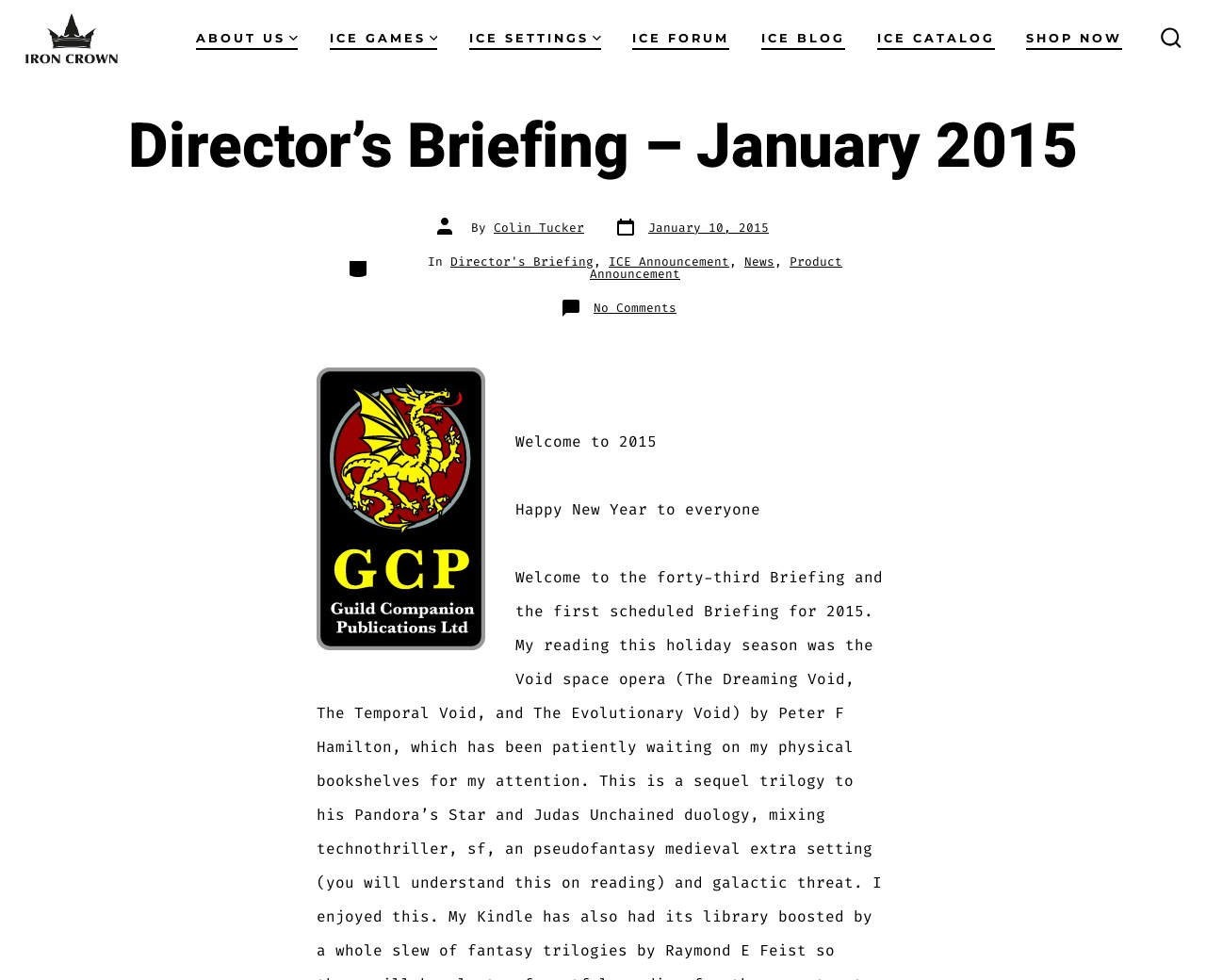What is the title of the briefing?
Using the details from the image, give an elaborate explanation to answer the question.

The title of the briefing can be found in the heading element within the main content area, which says 'Director’s Briefing – January 2015'. This is likely the title of the article or blog post being displayed.